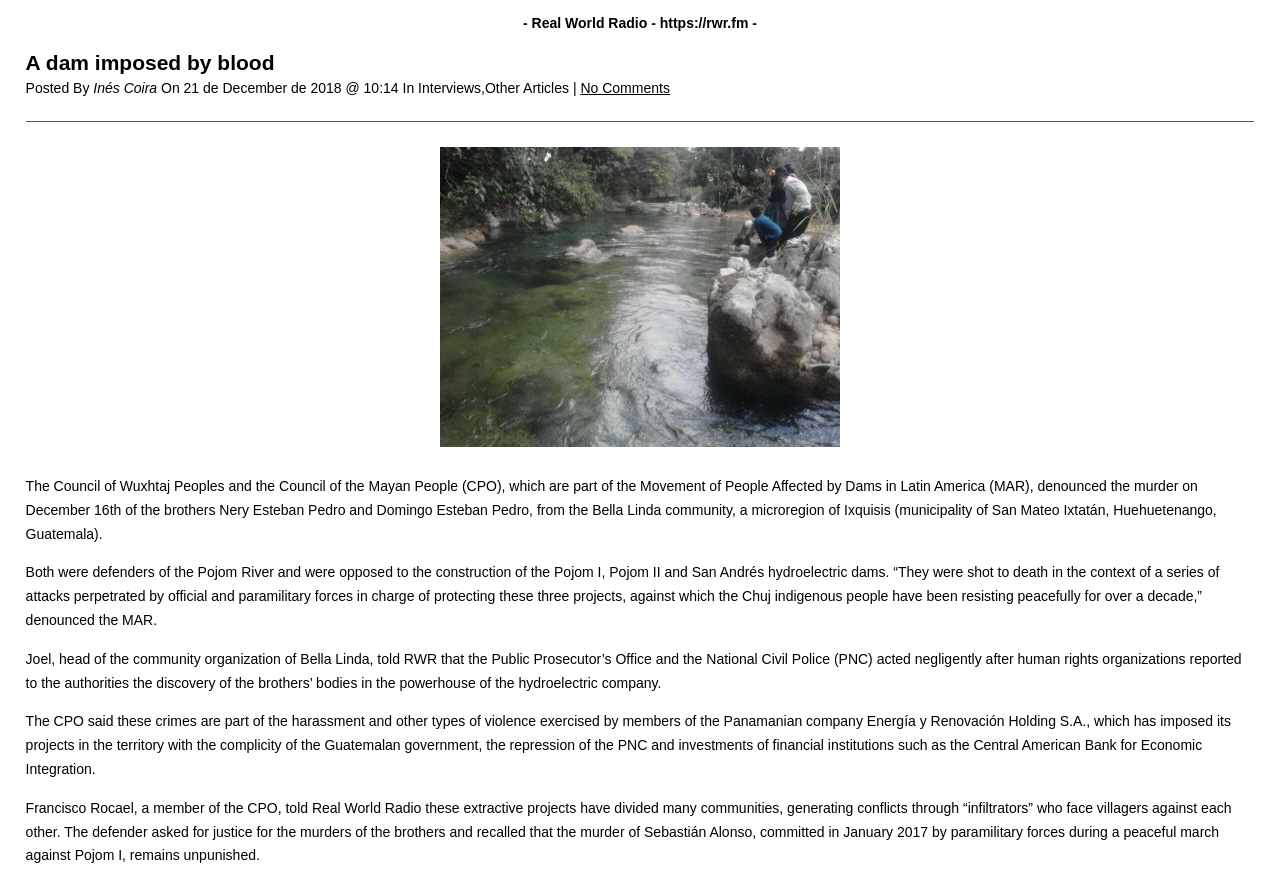Use a single word or phrase to answer the following:
Who posted the article?

Inés Coira